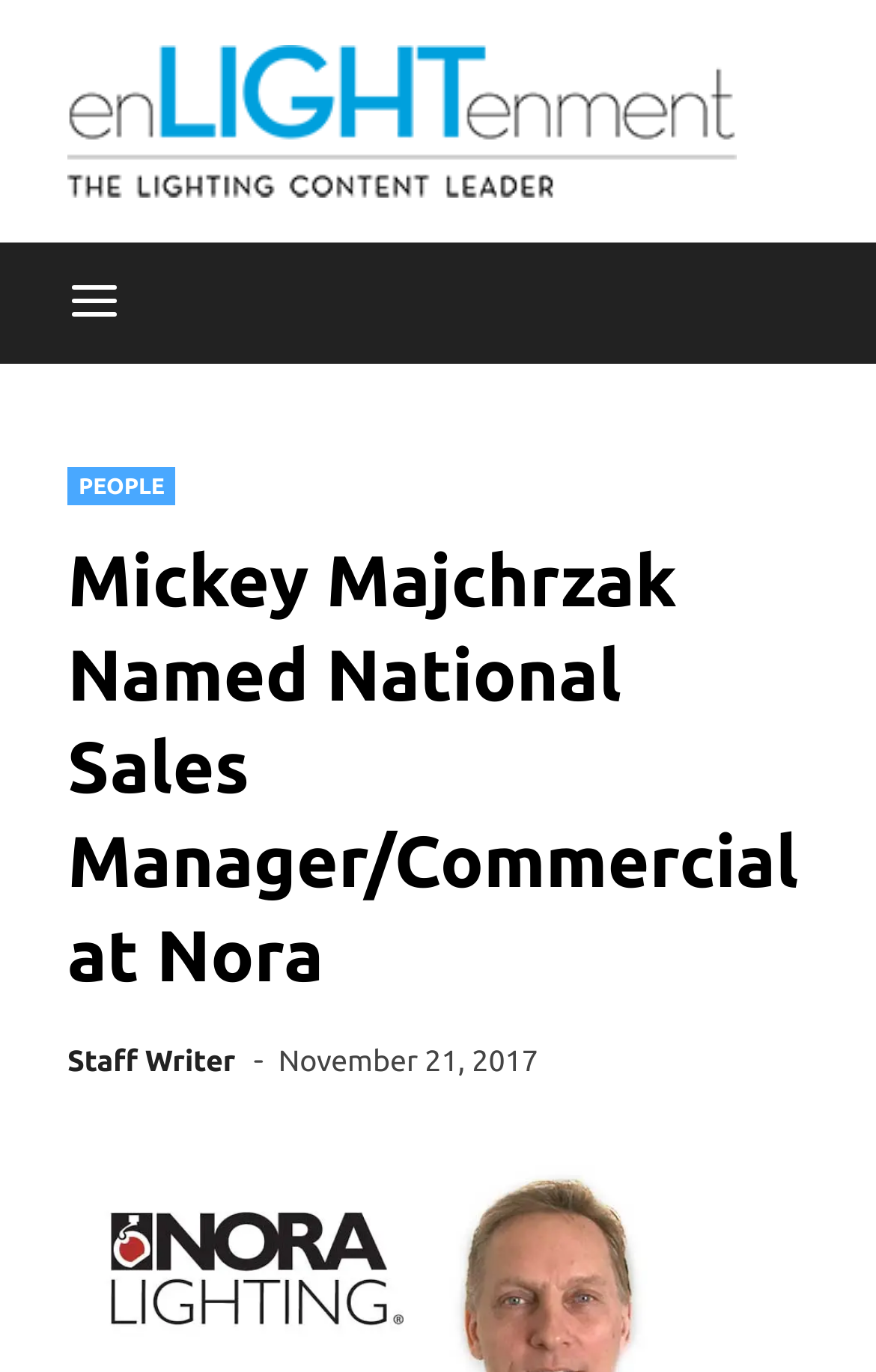What is the name of the person appointed as National Sales Manager?
Please give a well-detailed answer to the question.

I found the answer by looking at the heading of the webpage, which says 'Mickey Majchrzak Named National Sales Manager/Commercial at Nora'. This suggests that Mickey Majchrzak is the person being appointed to a new role.